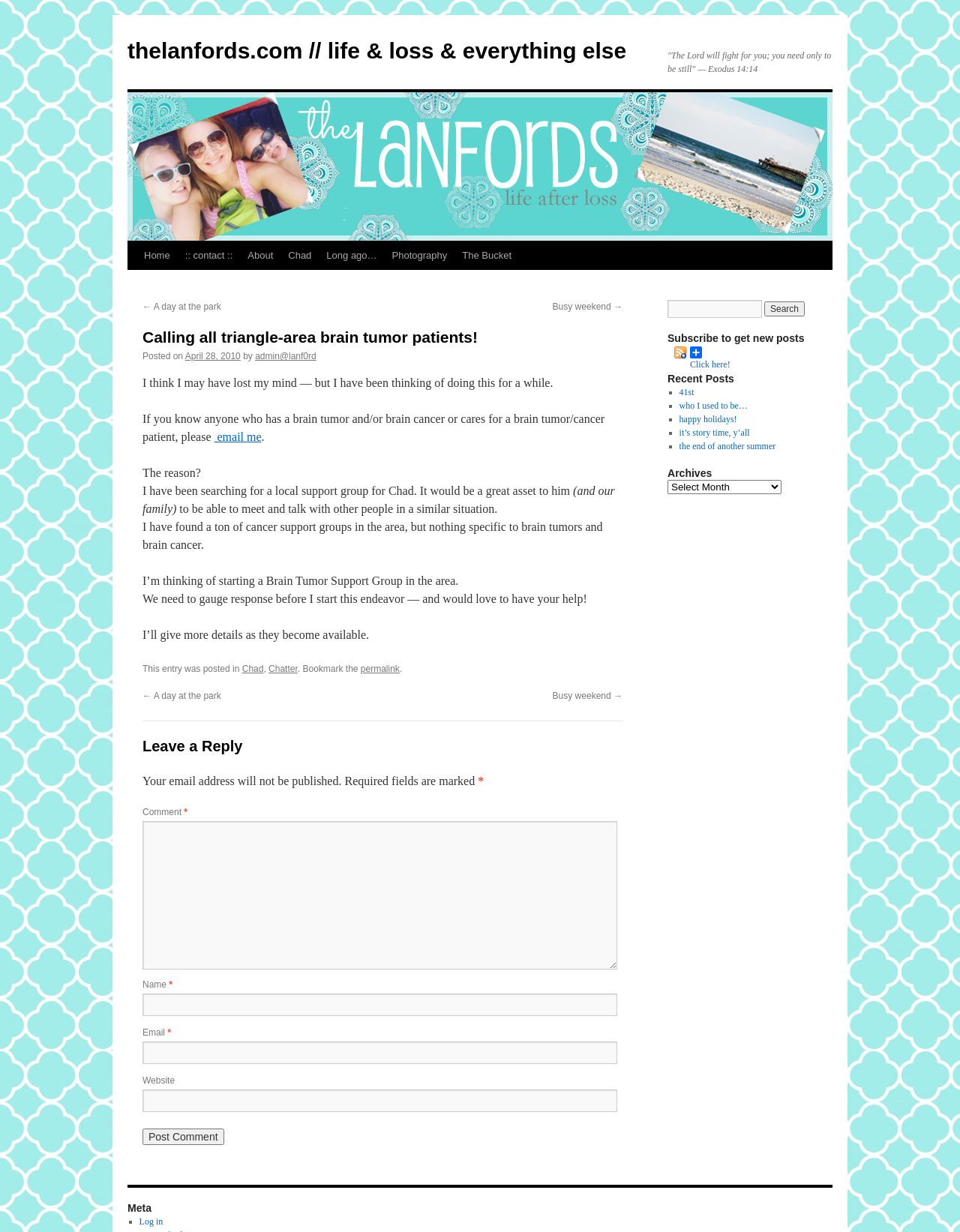Use one word or a short phrase to answer the question provided: 
What is the purpose of the author's post?

Starting a brain tumor support group